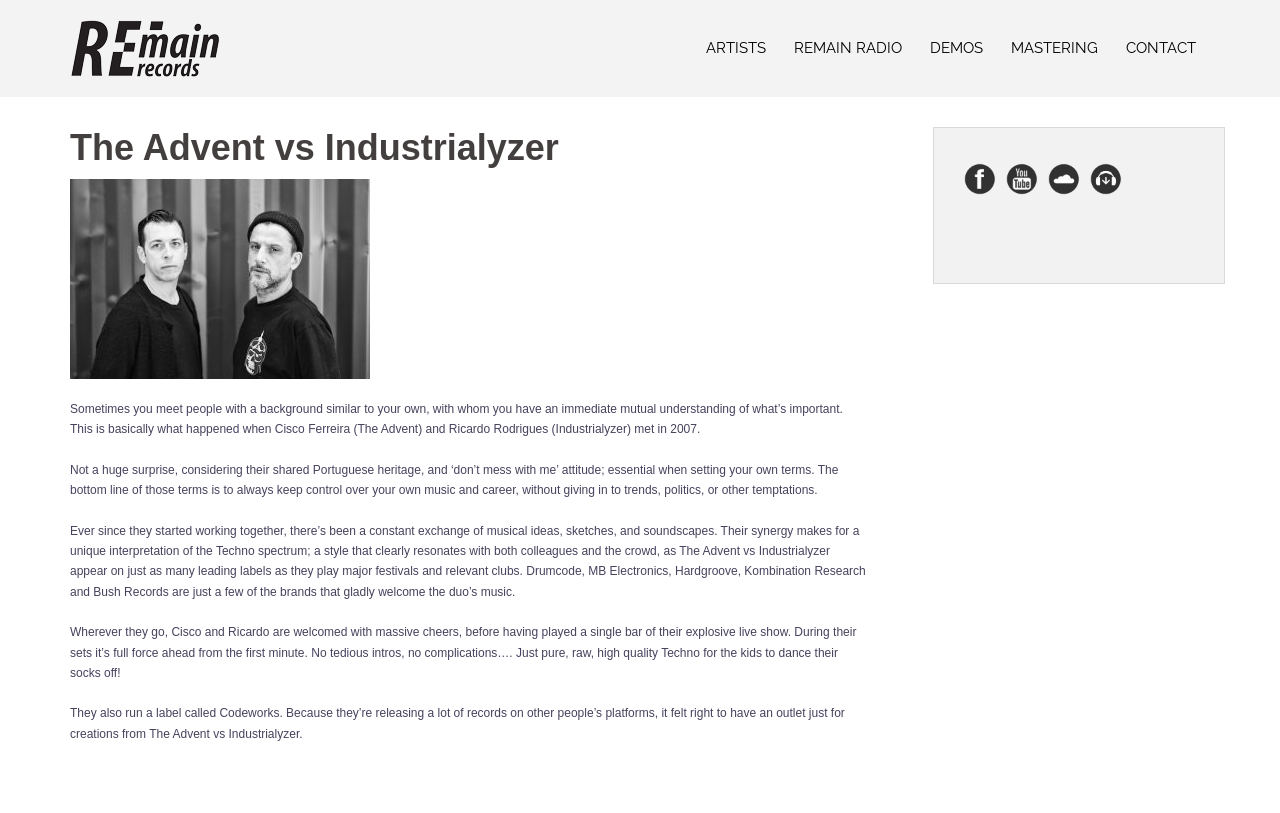Predict the bounding box of the UI element based on the description: "Where". The coordinates should be four float numbers between 0 and 1, formatted as [left, top, right, bottom].

None